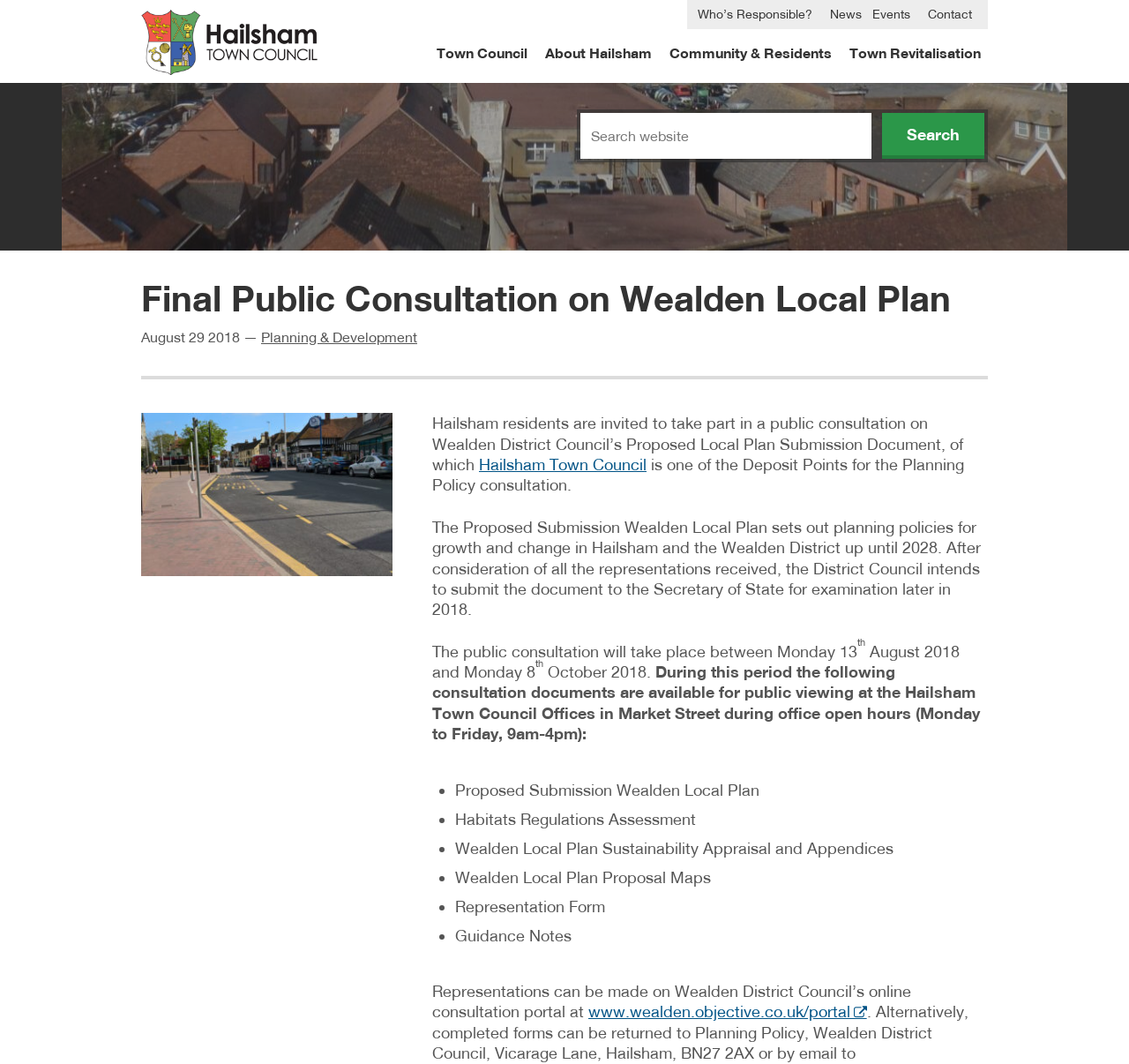Please specify the bounding box coordinates of the clickable region necessary for completing the following instruction: "Search for something". The coordinates must consist of four float numbers between 0 and 1, i.e., [left, top, right, bottom].

[0.511, 0.103, 0.875, 0.152]